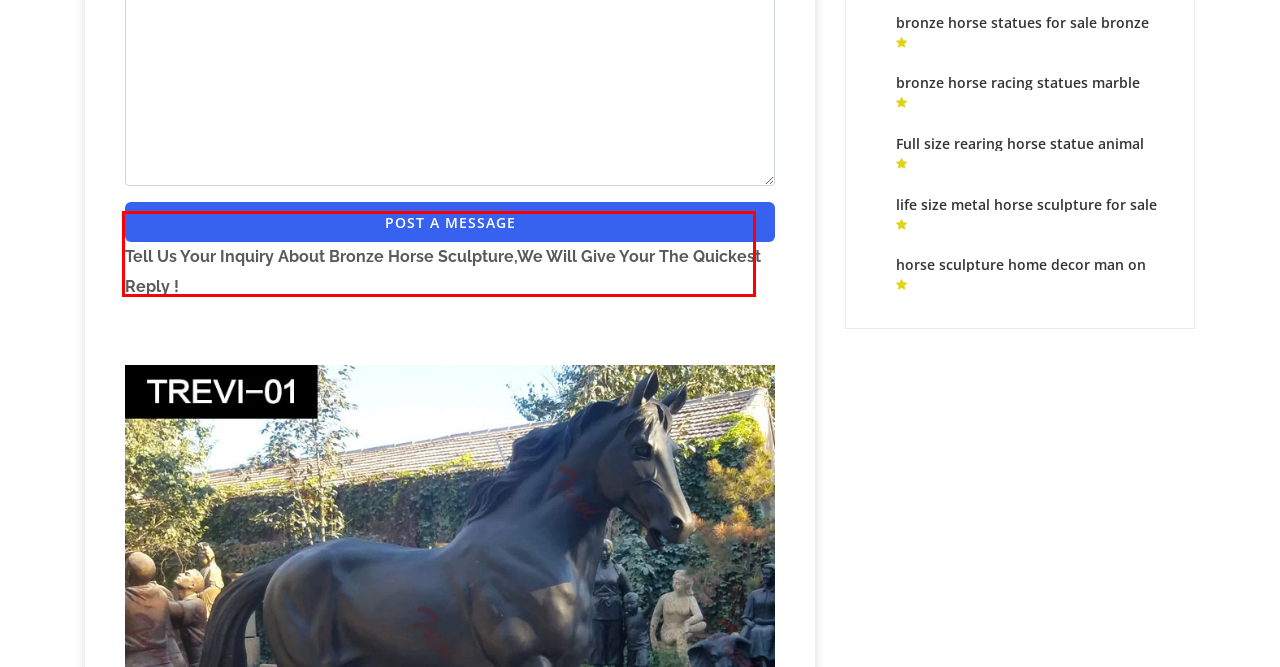You have a screenshot with a red rectangle around a UI element. Recognize and extract the text within this red bounding box using OCR.

Shop for life size horse statues and horse sculptures in bronze for your … Bronze Horse Sculpture, Left Leg Up. List … Rearing Horses Bronze Sculpture Pair. …